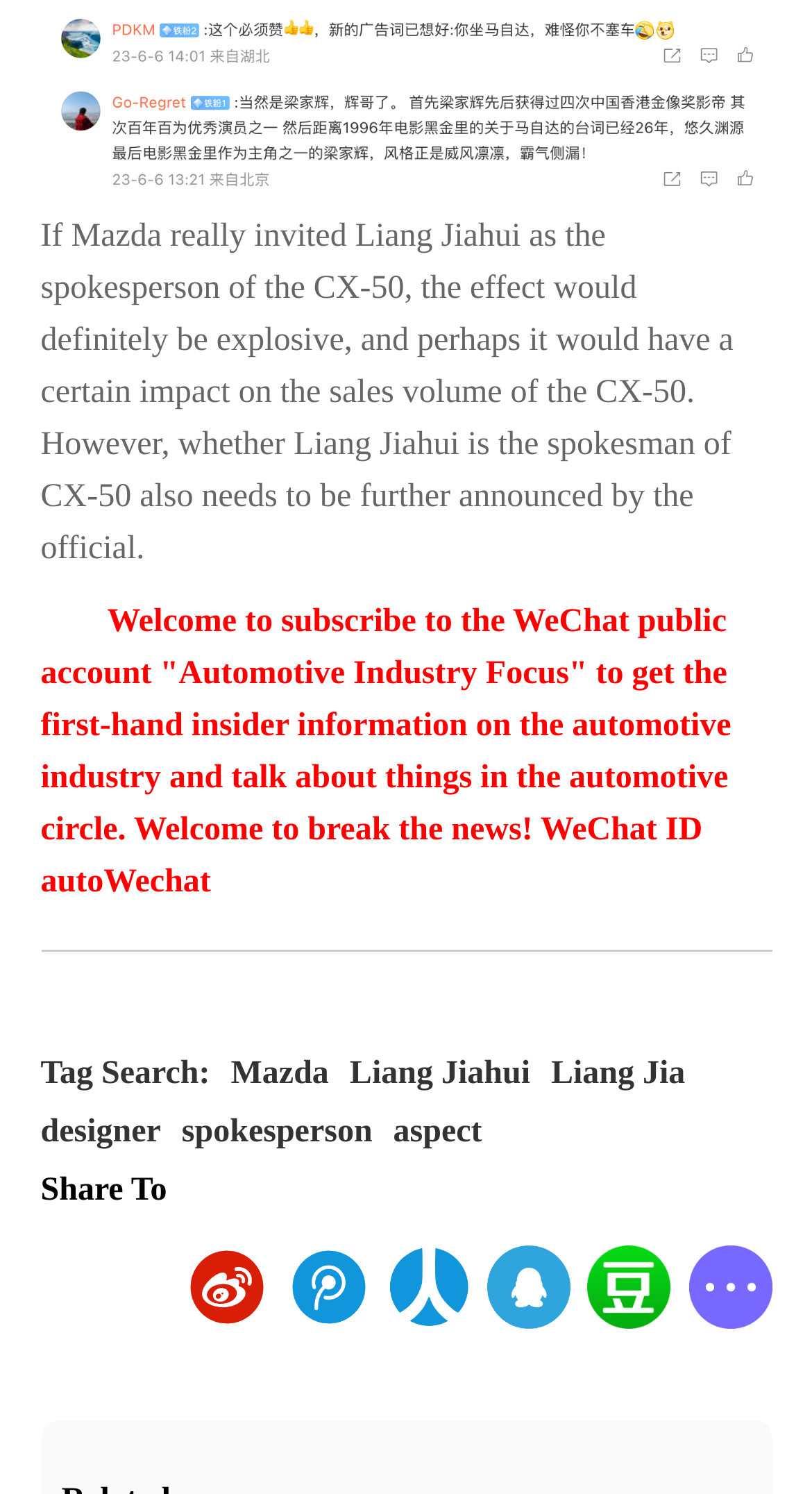What is the purpose of the article?
Provide a fully detailed and comprehensive answer to the question.

The article appears to be a discussion or opinion piece, as it presents a hypothetical scenario and explores the potential impact of Liang Jiahui being the spokesperson for Mazda CX-50. The tone of the article is speculative and analytical, suggesting that its purpose is to facilitate discussion or debate.